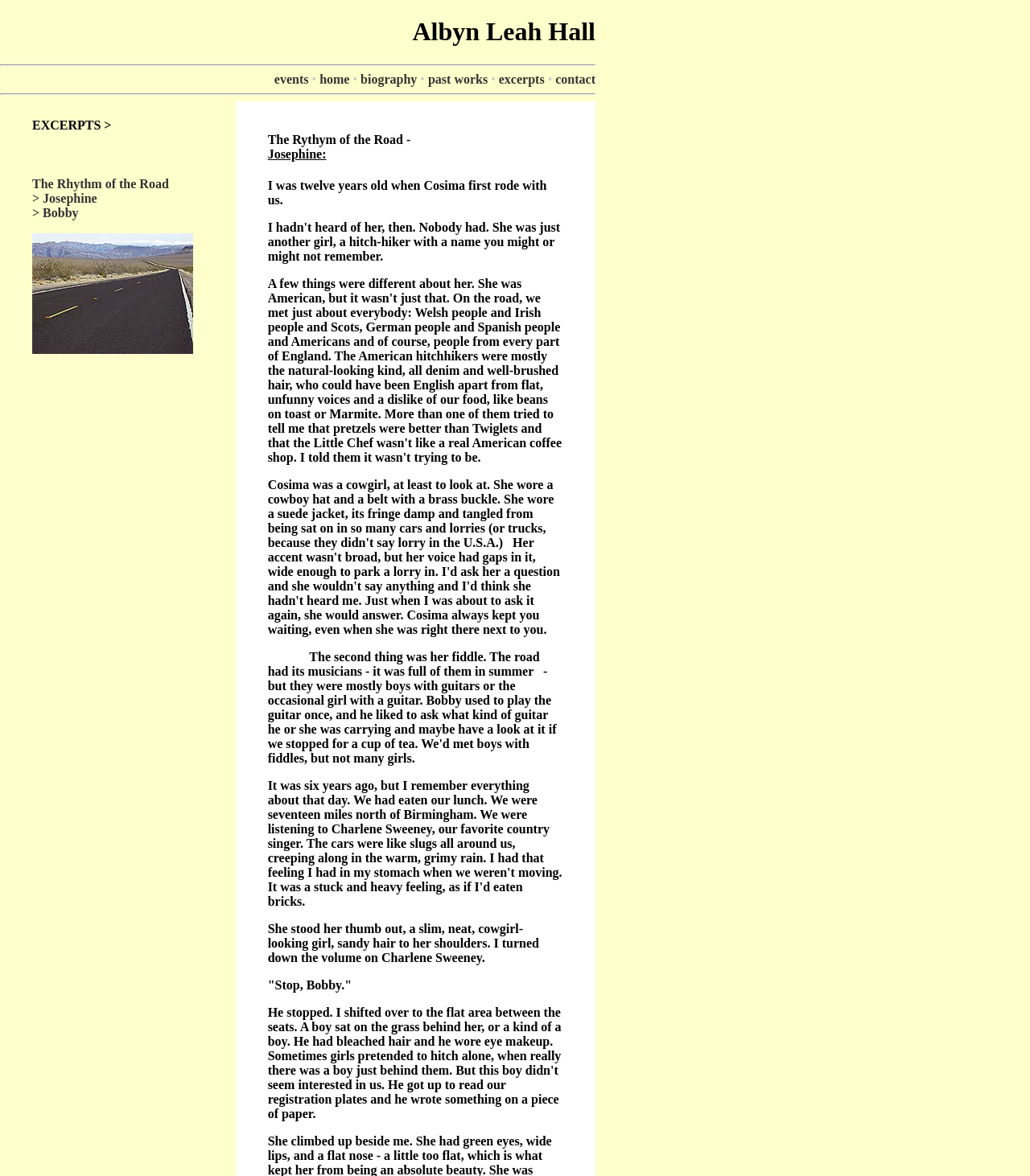What is the age of the narrator when Cosima first rode with them?
Please answer the question as detailed as possible.

The age of the narrator can be found in the first sentence of the excerpt, which states 'I was twelve years old when Cosima first rode with us.' This suggests that the narrator was 12 years old when Cosima first rode with them.